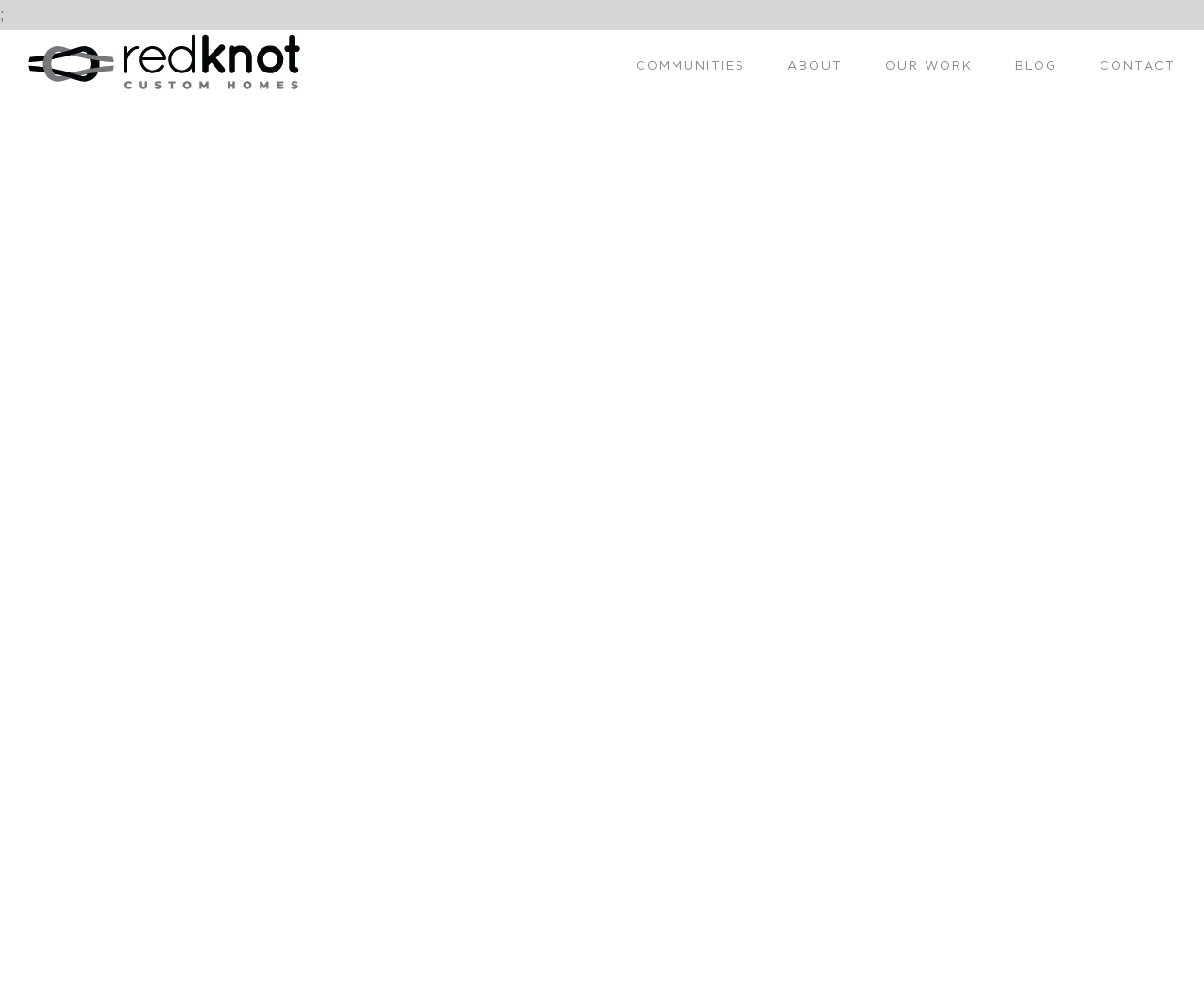What type of image is at the top left corner?
Refer to the image and offer an in-depth and detailed answer to the question.

The image at the top left corner is the company logo, which is an image with the text 'Redknot Homes'.